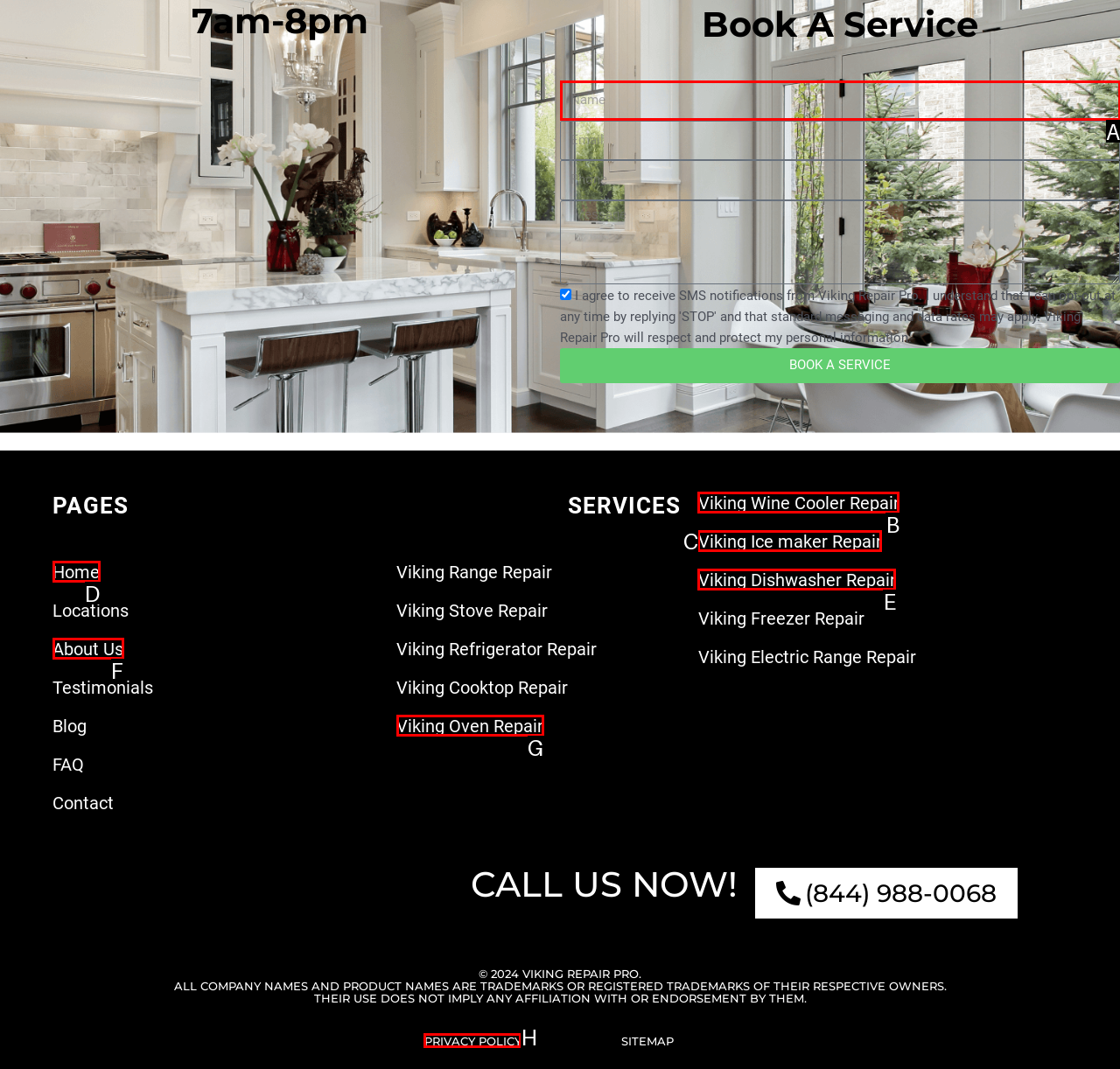Tell me which one HTML element best matches the description: Viking Oven Repair Answer with the option's letter from the given choices directly.

G